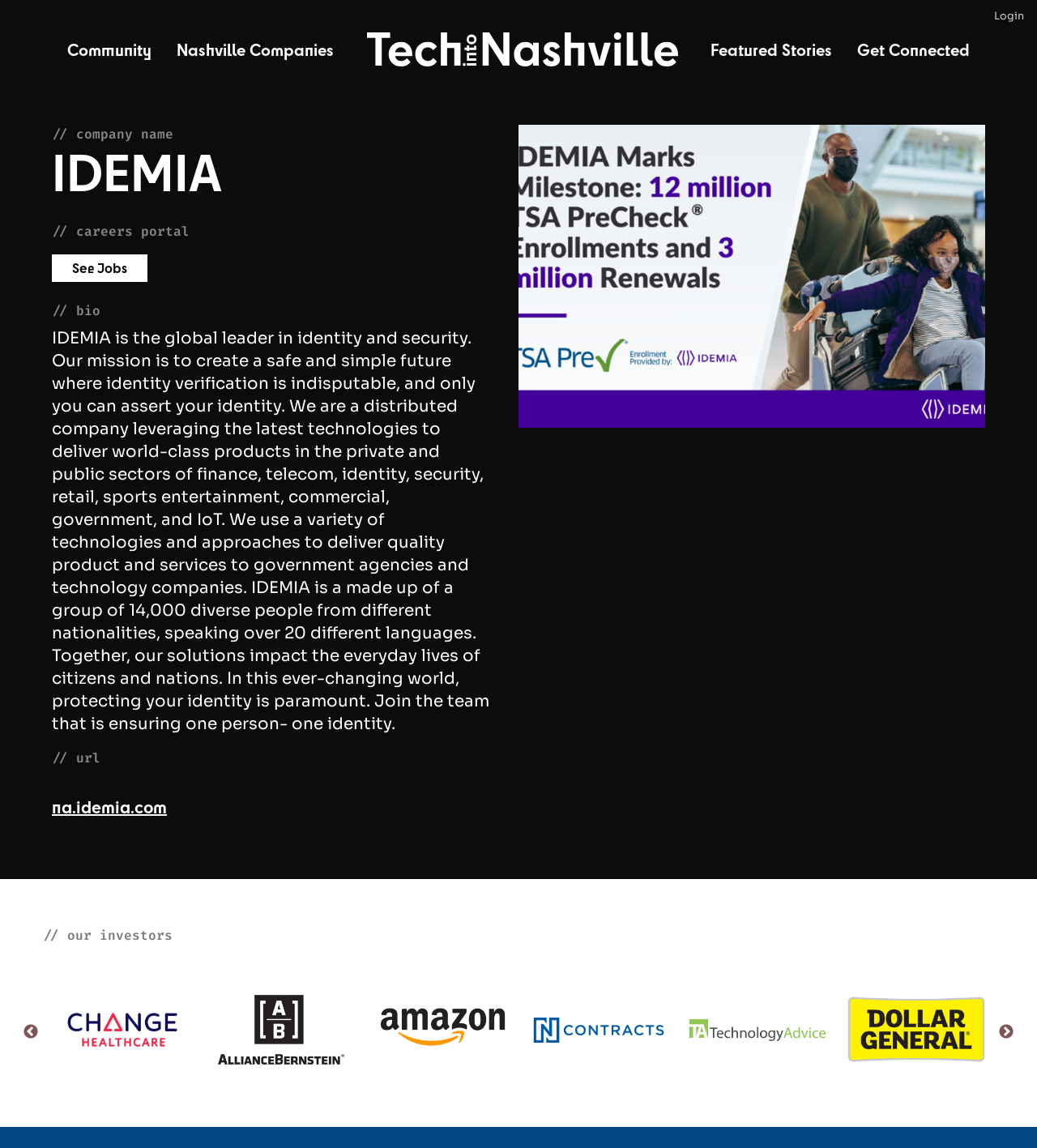How many buttons are there at the bottom of the webpage?
Answer the question with just one word or phrase using the image.

2